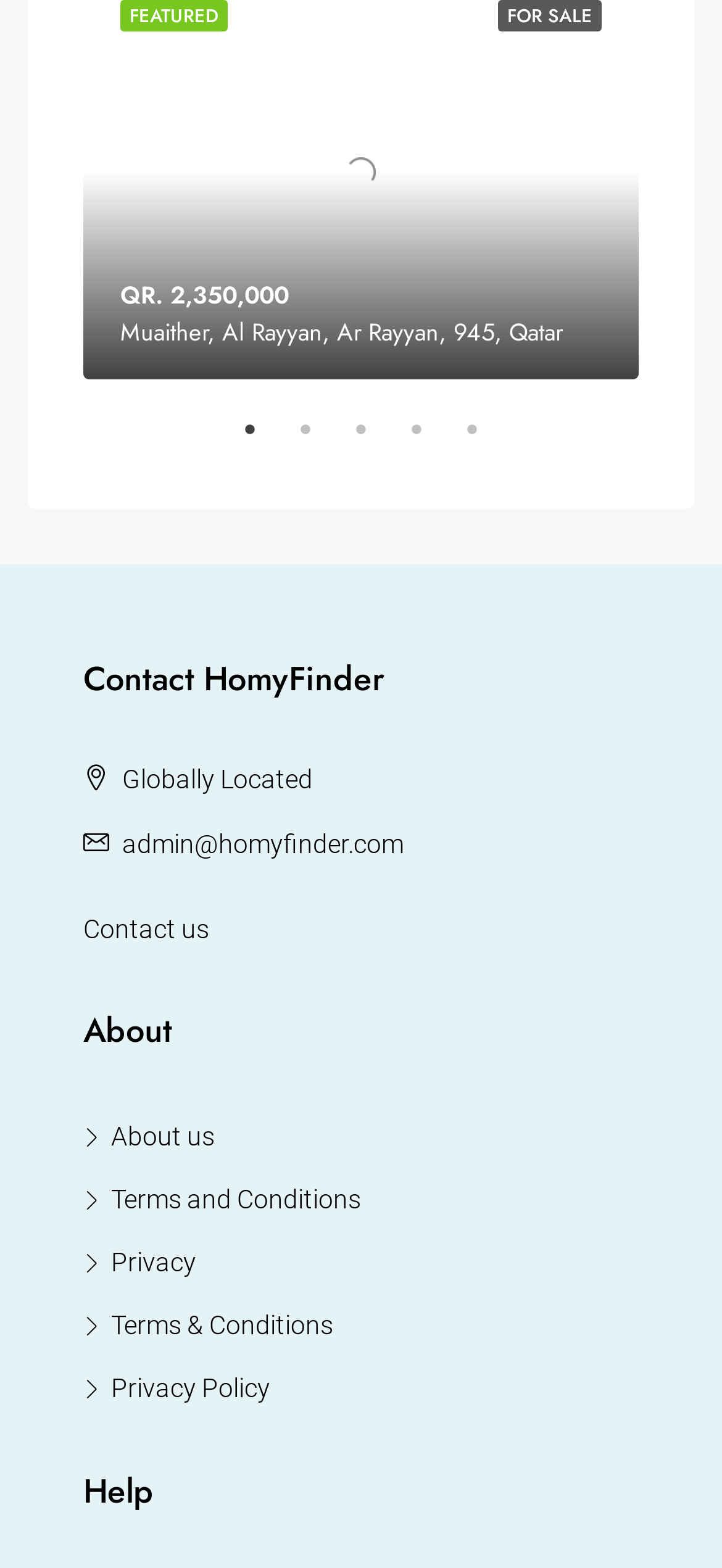How many tabs are there in the tablist? Please answer the question using a single word or phrase based on the image.

5